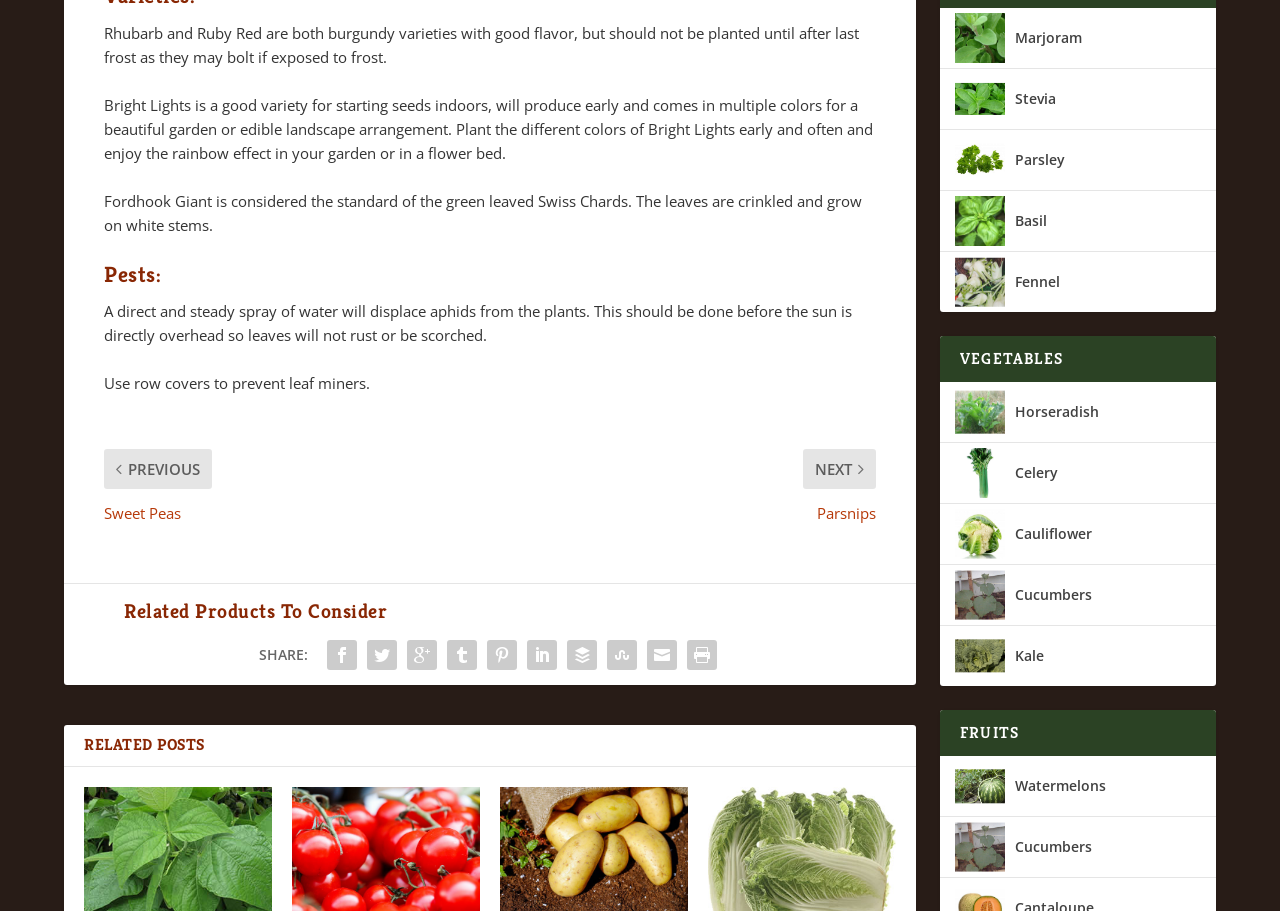Determine the bounding box coordinates of the clickable region to carry out the instruction: "Explore fruits".

[0.734, 0.779, 0.95, 0.83]